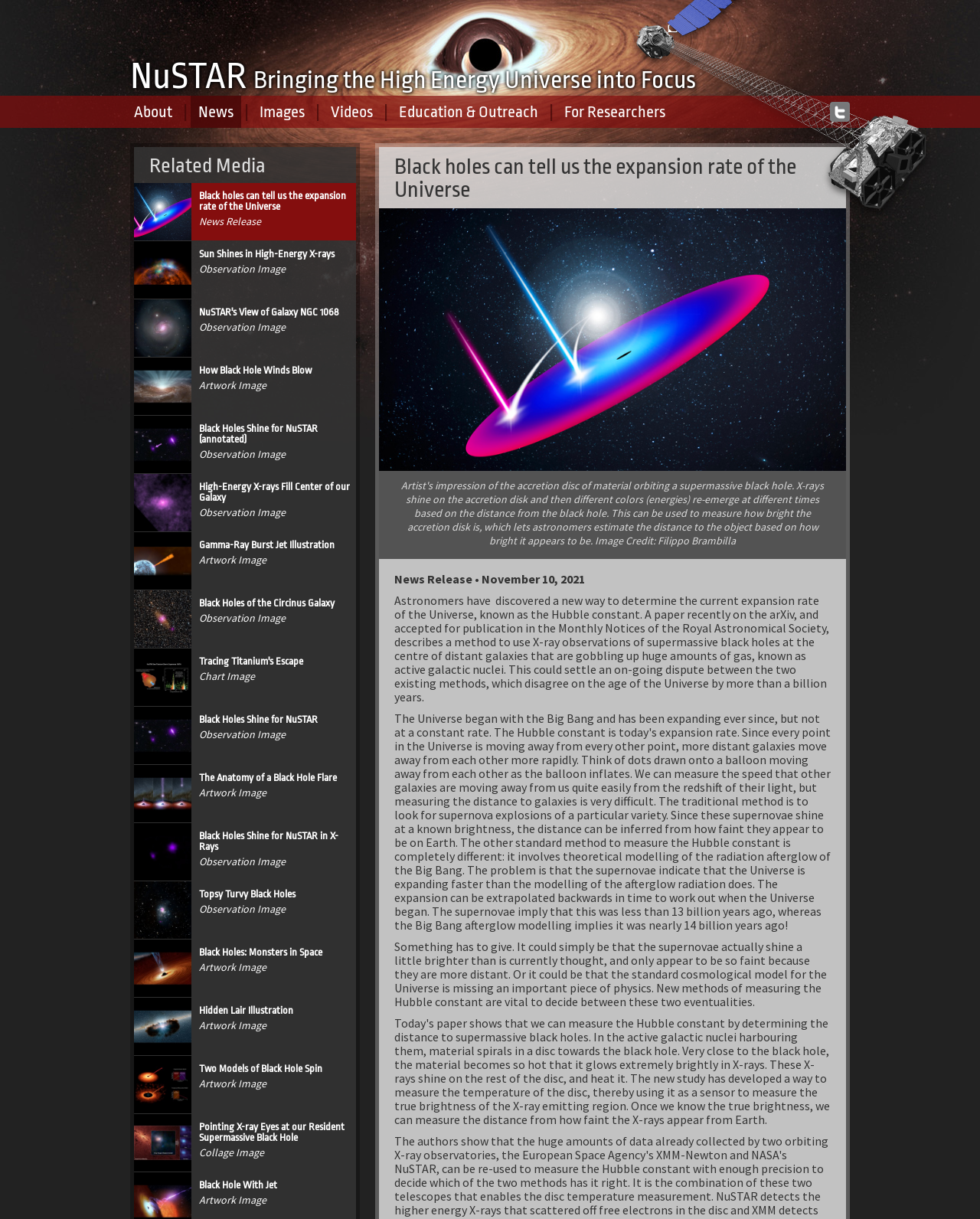Examine the screenshot and answer the question in as much detail as possible: What is the date of the news release?

The date of the news release can be found in the text 'News Release • November 10, 2021'.